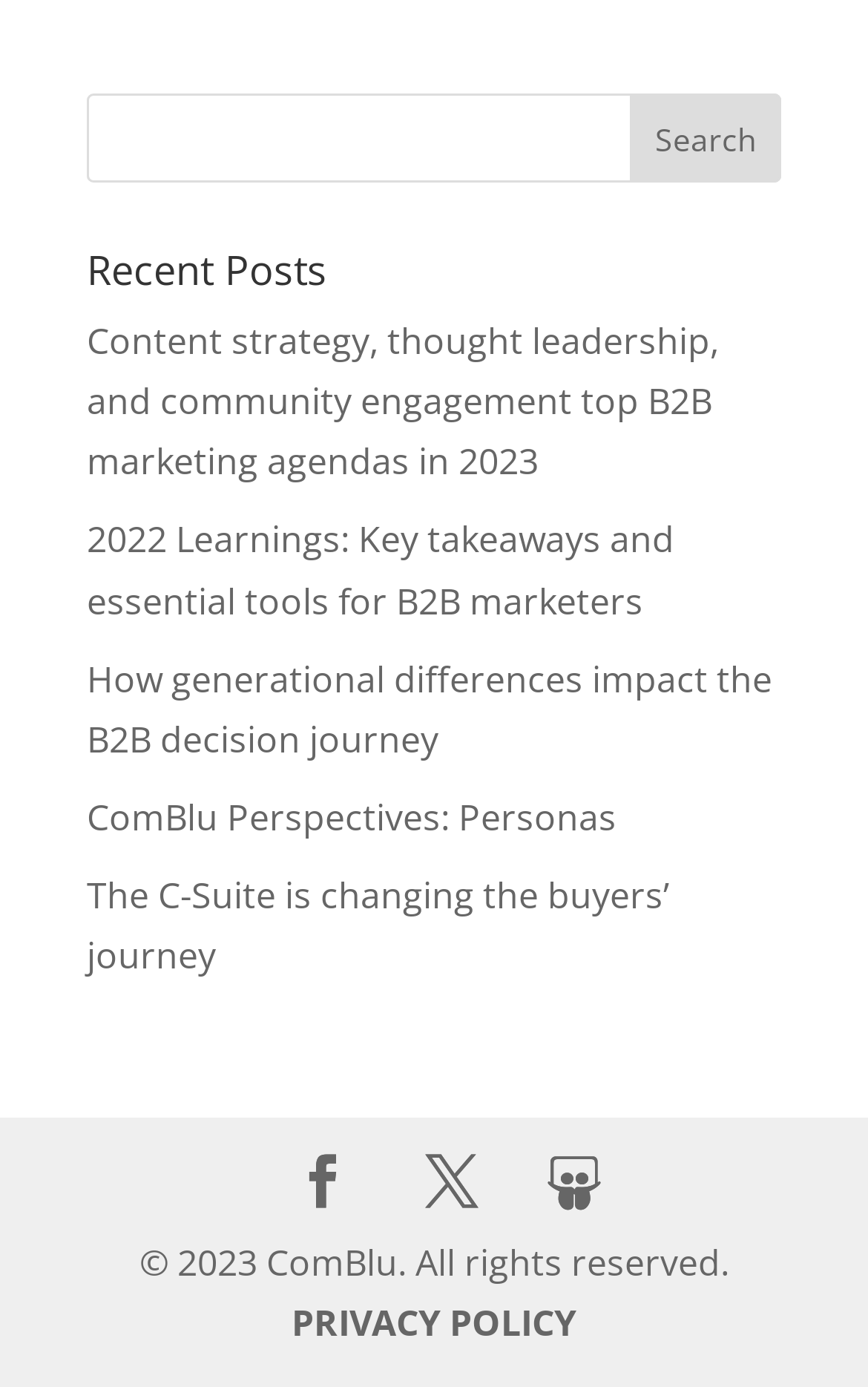From the image, can you give a detailed response to the question below:
What is the theme of the articles on this website?

The links under 'Recent Posts' suggest that the articles on this website are related to B2B marketing, including topics such as content strategy, thought leadership, and community engagement.